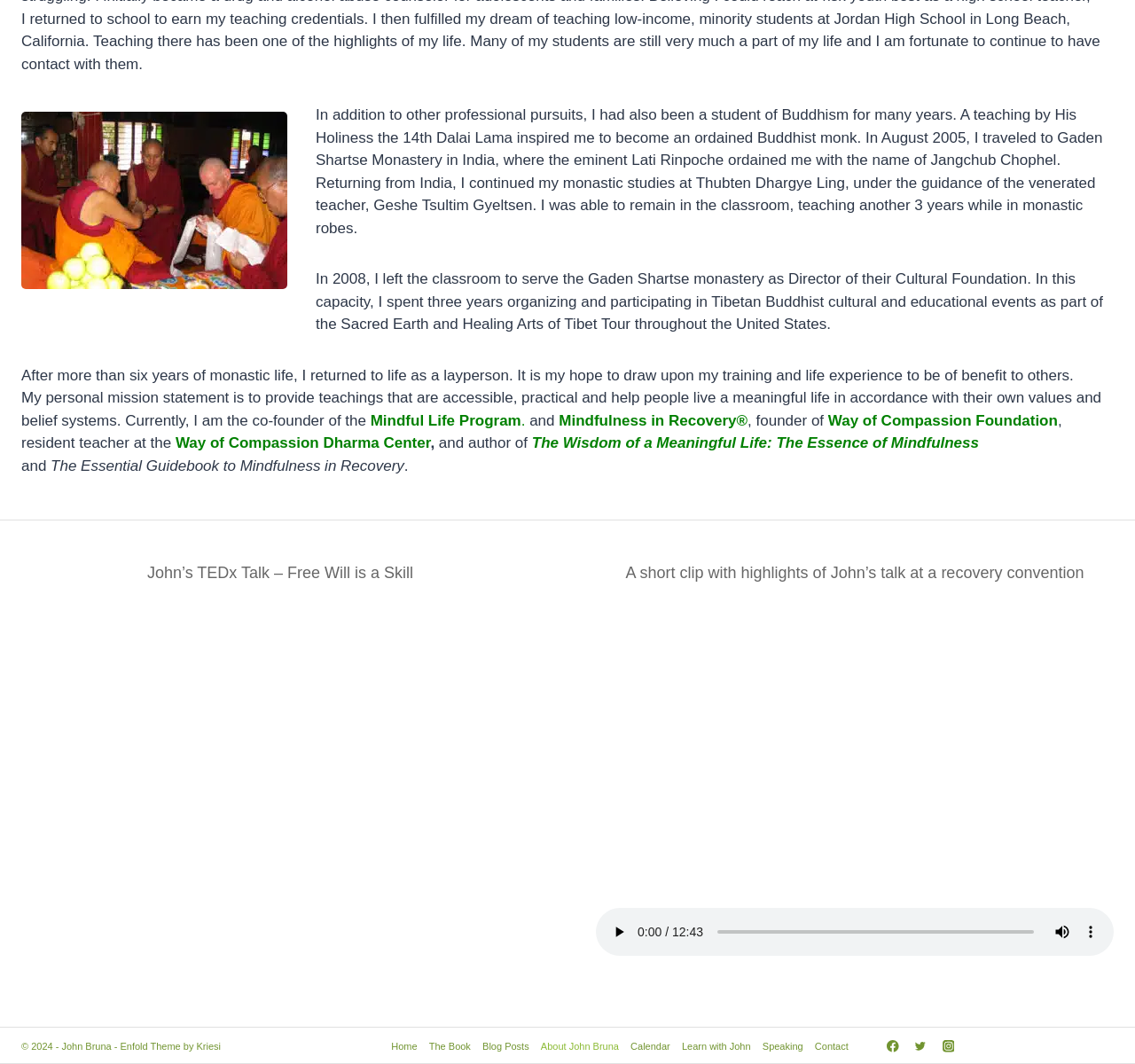Identify the bounding box of the UI element described as follows: "Mindfulness in Recovery®". Provide the coordinates as four float numbers in the range of 0 to 1 [left, top, right, bottom].

[0.492, 0.387, 0.659, 0.403]